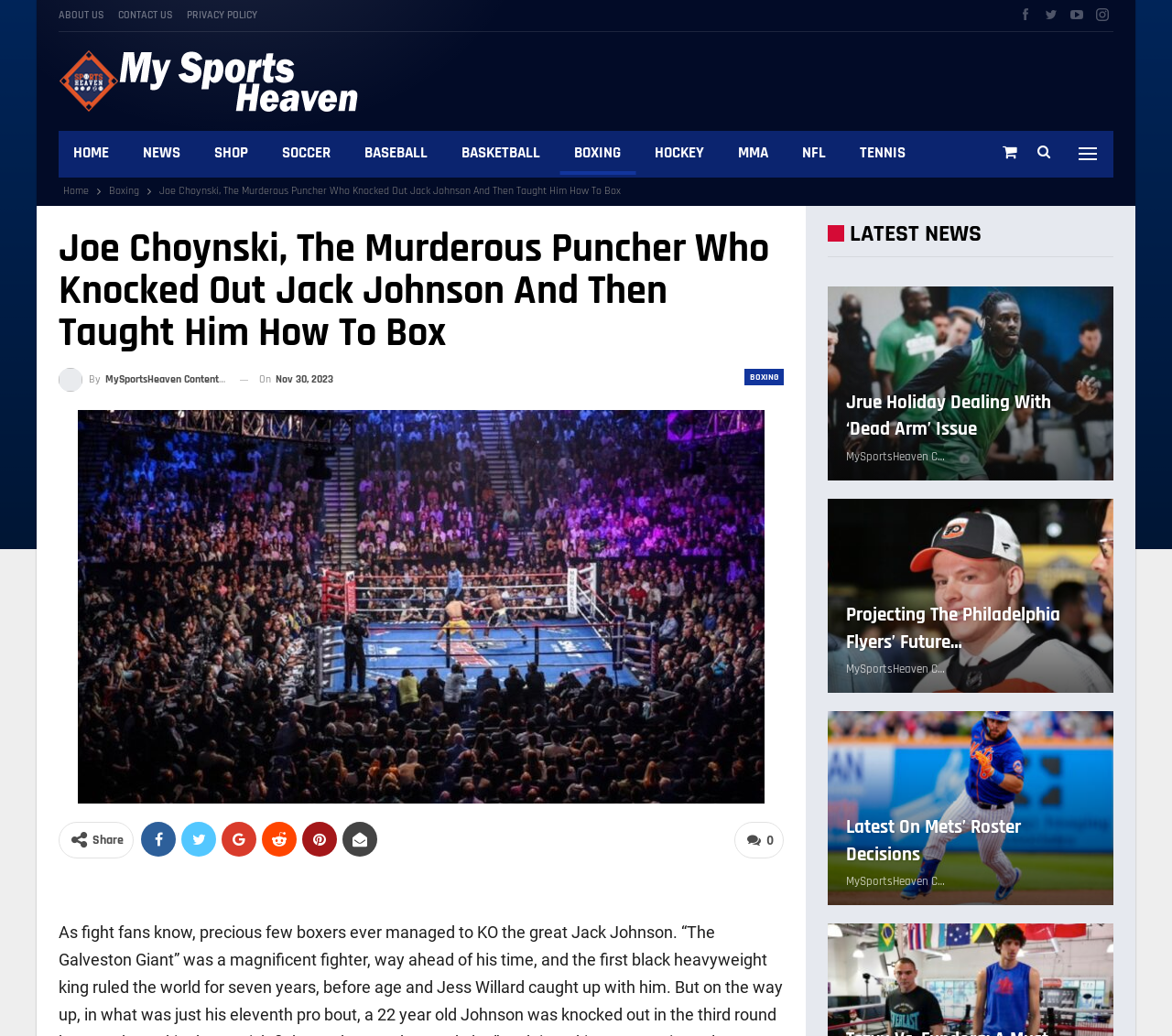Determine the bounding box coordinates of the clickable element necessary to fulfill the instruction: "Visit the 'HOME' page". Provide the coordinates as four float numbers within the 0 to 1 range, i.e., [left, top, right, bottom].

[0.05, 0.127, 0.105, 0.169]